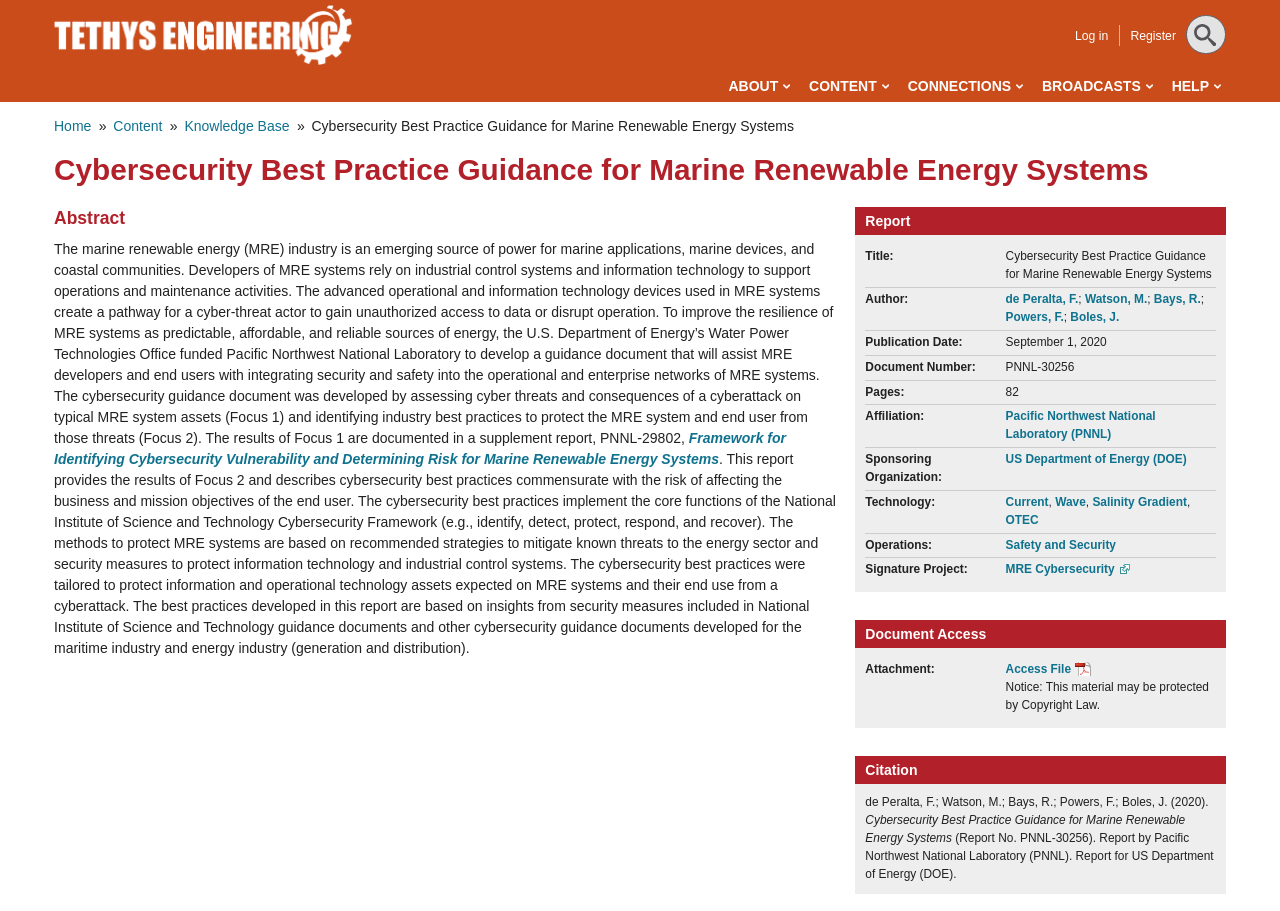What is the title of the report?
Provide a detailed and extensive answer to the question.

I found the title of the report by looking at the heading element with the text 'Cybersecurity Best Practice Guidance for Marine Renewable Energy Systems' which is located at the top of the webpage.